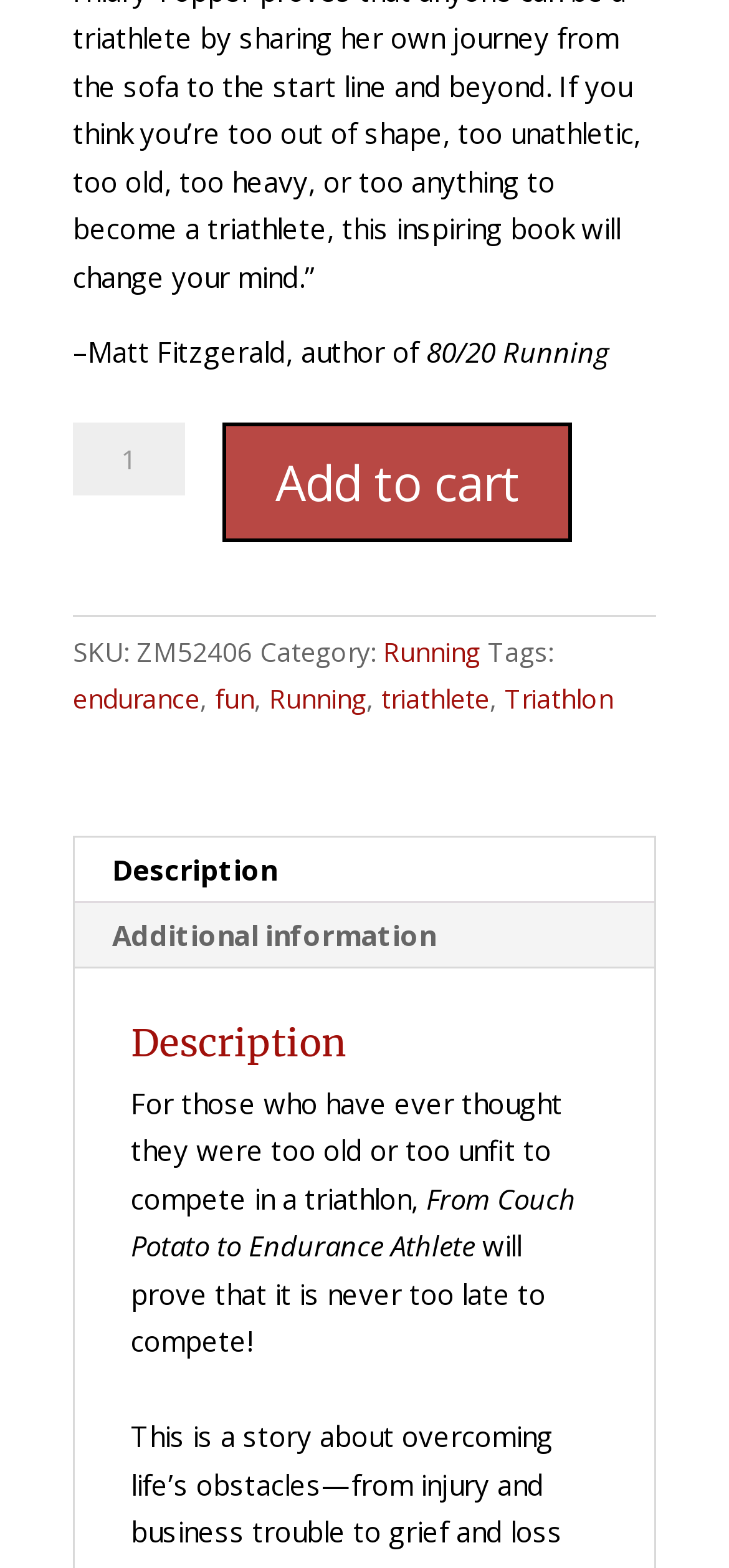What is the category of the product?
Please answer the question as detailed as possible based on the image.

The answer can be found by looking at the StaticText element with the text 'Category:', which is followed by a link element with the text 'Running'. This indicates that the category of the product is Running.